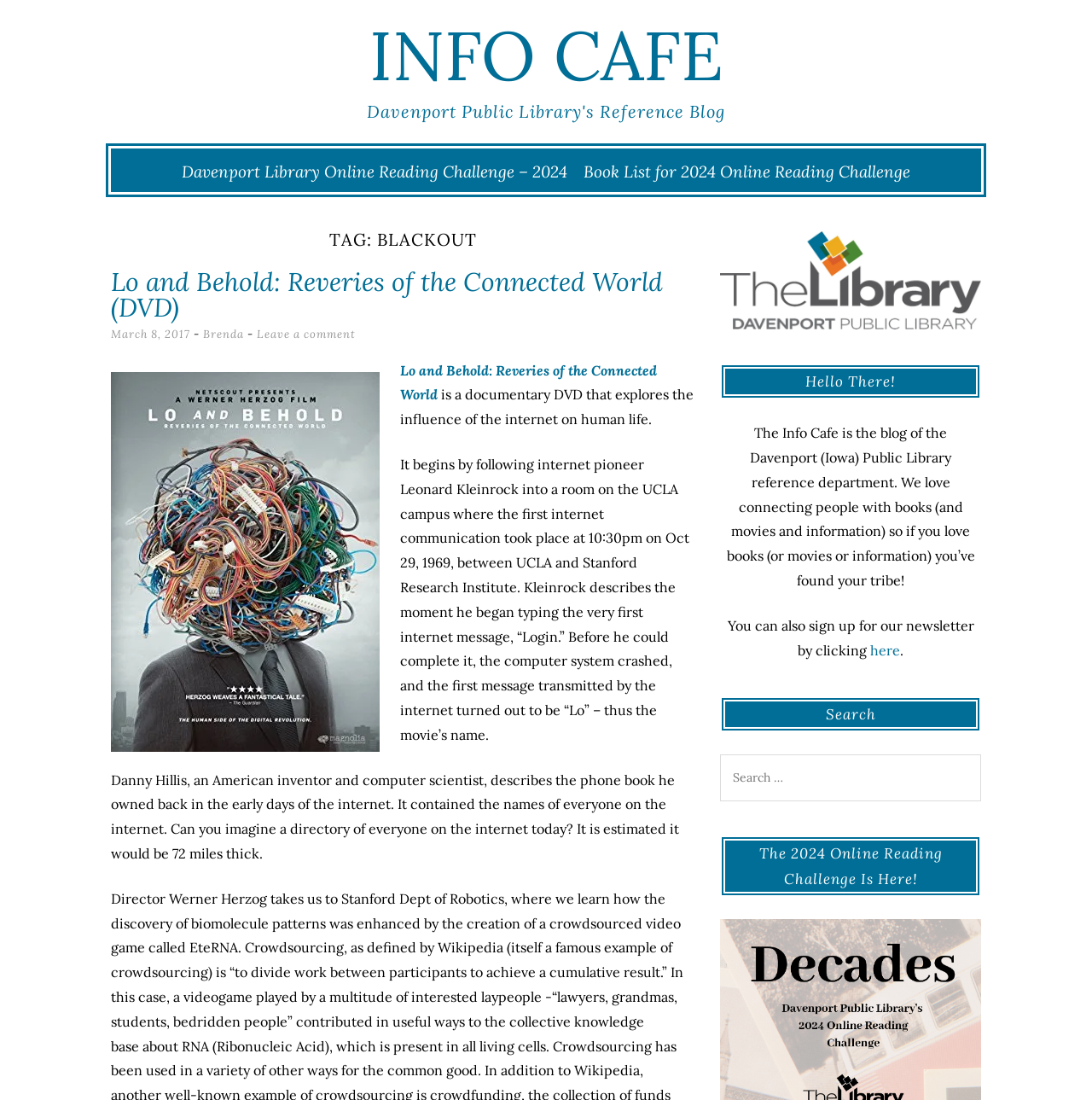Find the bounding box coordinates for the area you need to click to carry out the instruction: "Search for something". The coordinates should be four float numbers between 0 and 1, indicated as [left, top, right, bottom].

[0.66, 0.686, 0.898, 0.729]